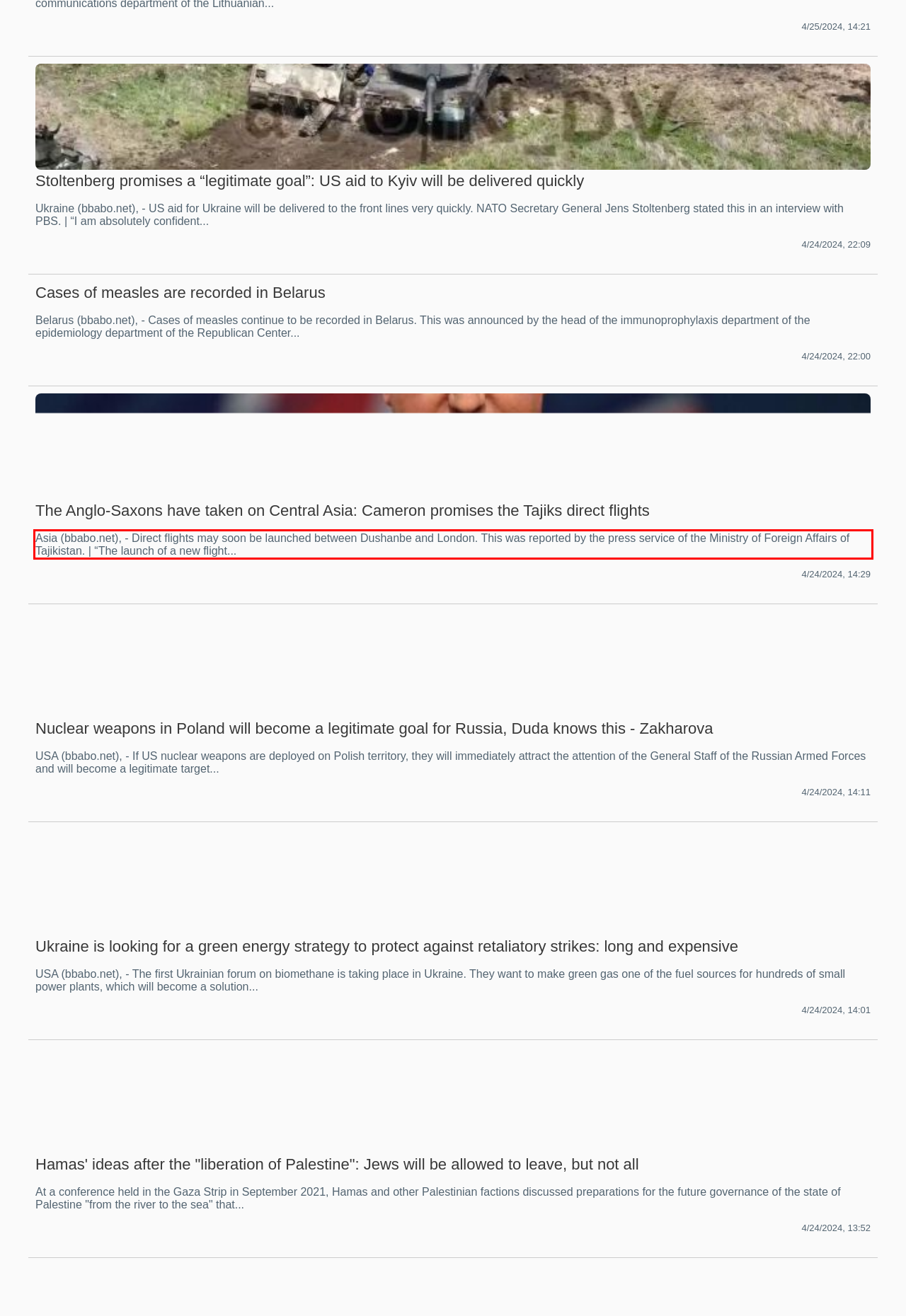By examining the provided screenshot of a webpage, recognize the text within the red bounding box and generate its text content.

Asia (bbabo.net), - Direct flights may soon be launched between Dushanbe and London. This was reported by the press service of the Ministry of Foreign Affairs of Tajikistan. | “The launch of a new flight...